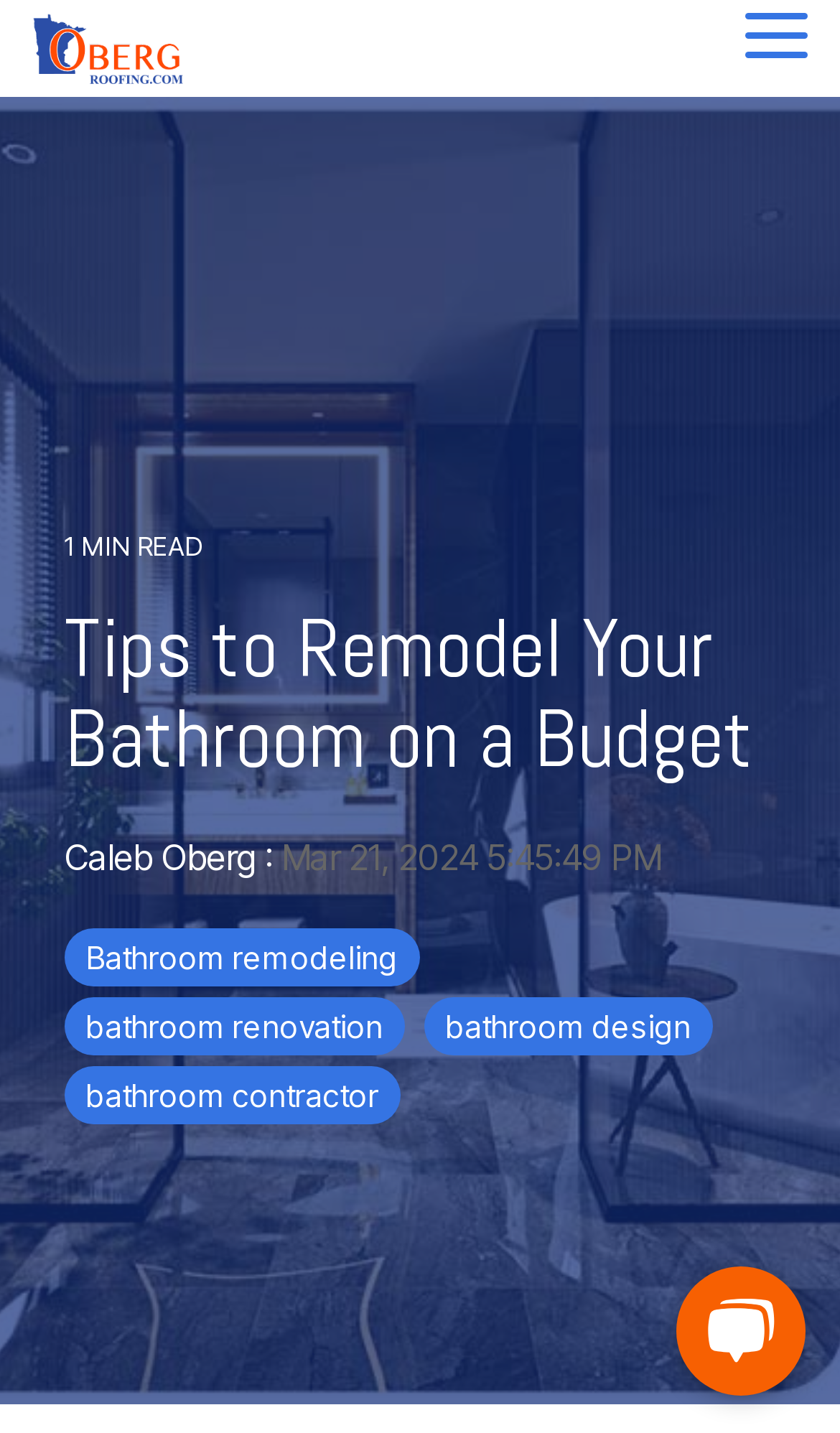Locate the bounding box coordinates of the clickable area to execute the instruction: "Click the 'Toggle Side Menu' button". Provide the coordinates as four float numbers between 0 and 1, represented as [left, top, right, bottom].

[0.888, 0.009, 0.962, 0.036]